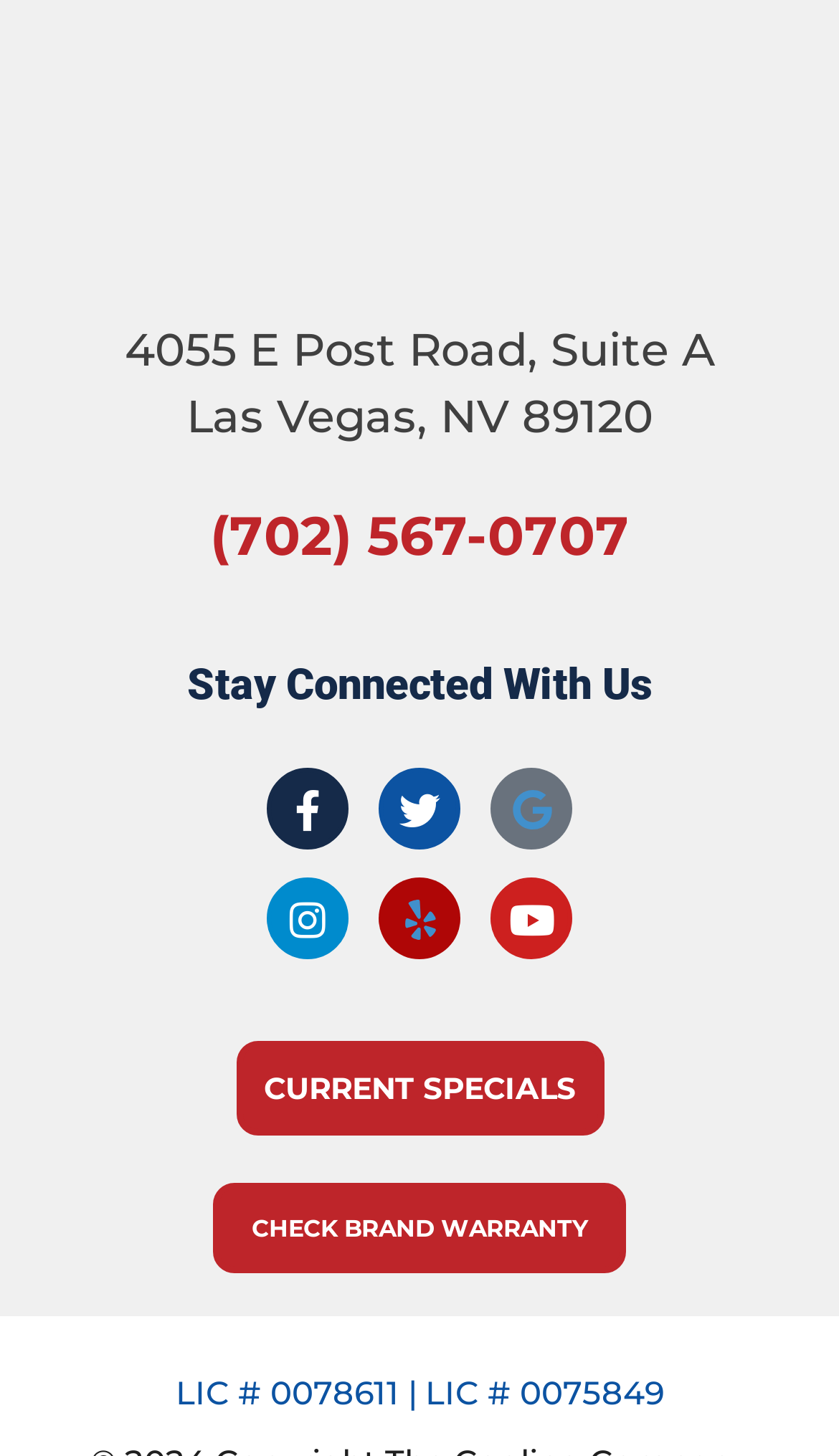Using the webpage screenshot, locate the HTML element that fits the following description and provide its bounding box: "Instagram".

[0.318, 0.603, 0.415, 0.659]